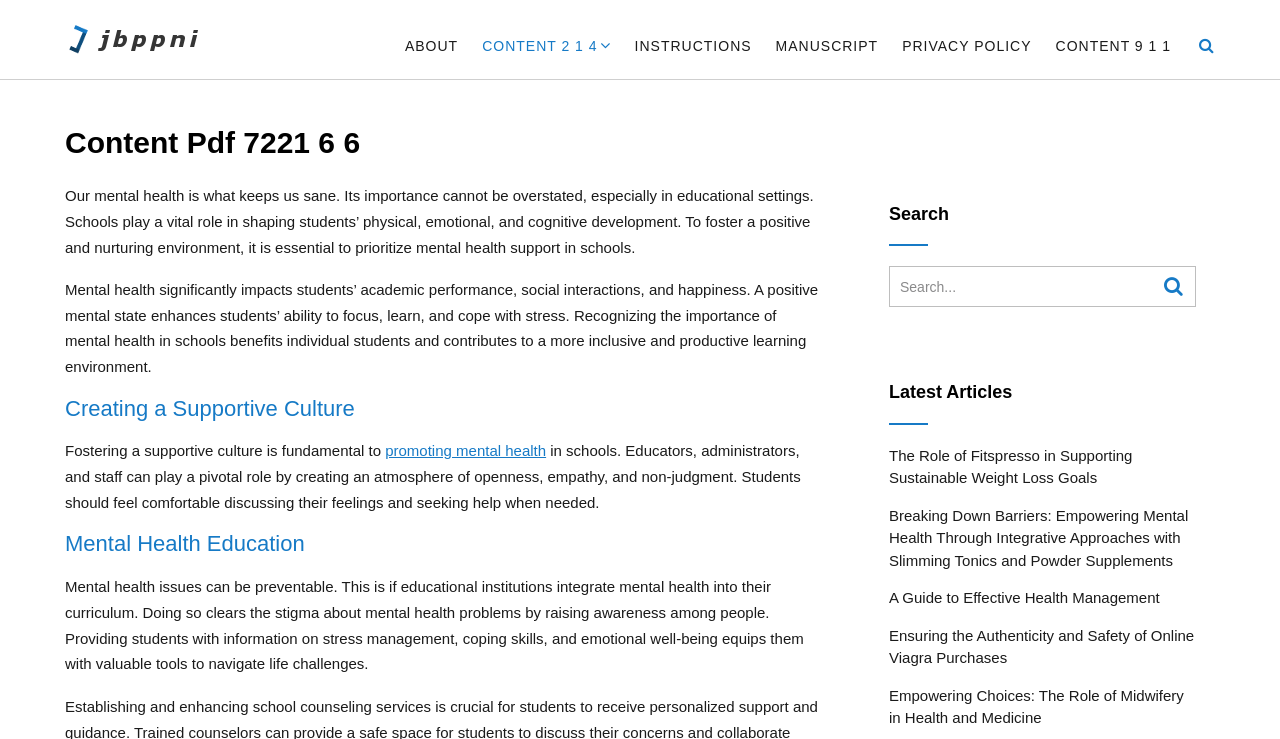Please identify the coordinates of the bounding box that should be clicked to fulfill this instruction: "Learn about promoting mental health".

[0.301, 0.599, 0.427, 0.622]